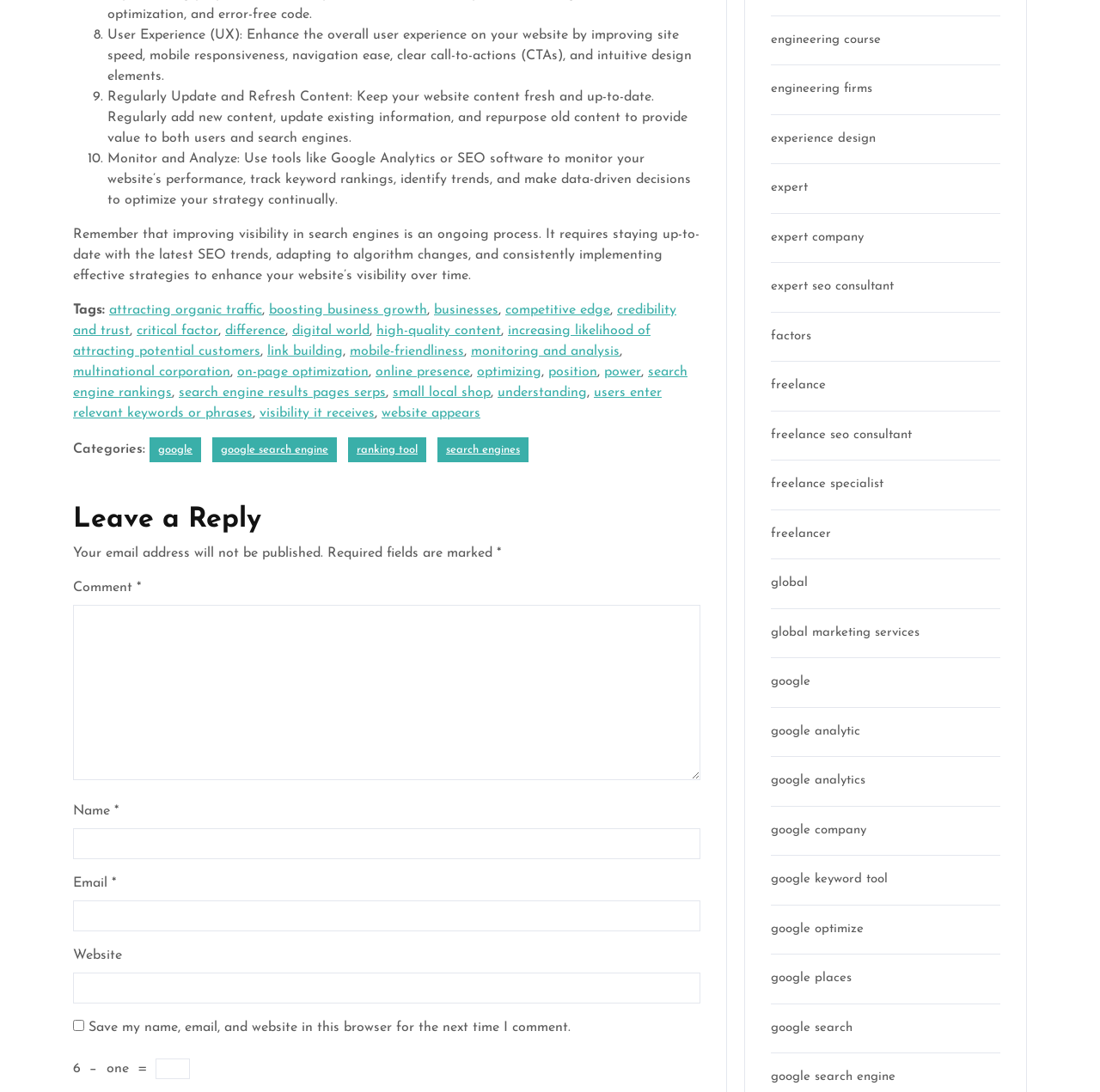Please determine the bounding box coordinates for the element that should be clicked to follow these instructions: "Click the 'Our Work' link".

None